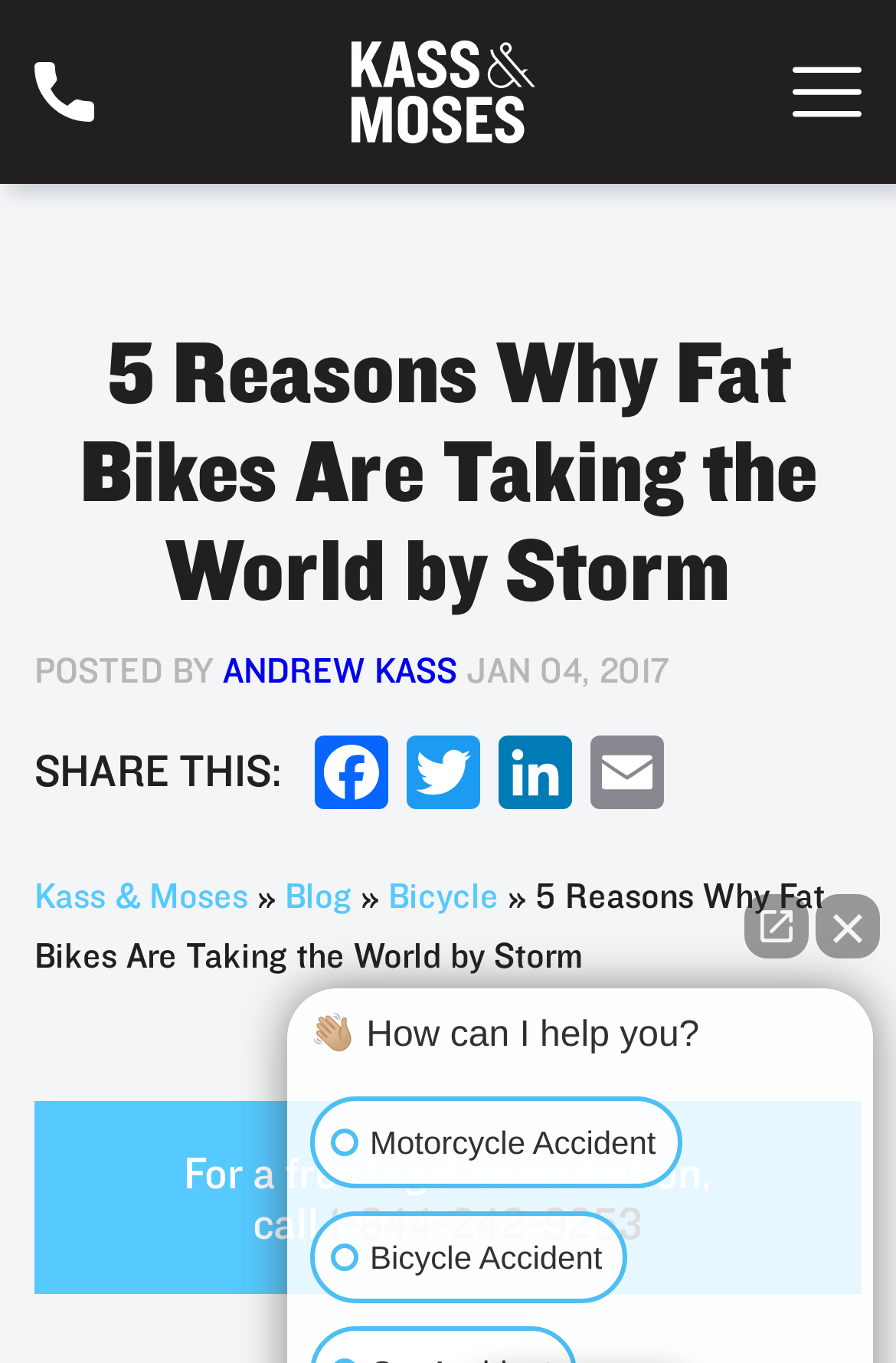What type of accident is mentioned below the blog post?
Please provide a comprehensive answer based on the information in the image.

I found the type of accident by looking at the text 'Bicycle Accident' which is located below the blog post and above the 'Motorcycle Accident' text.